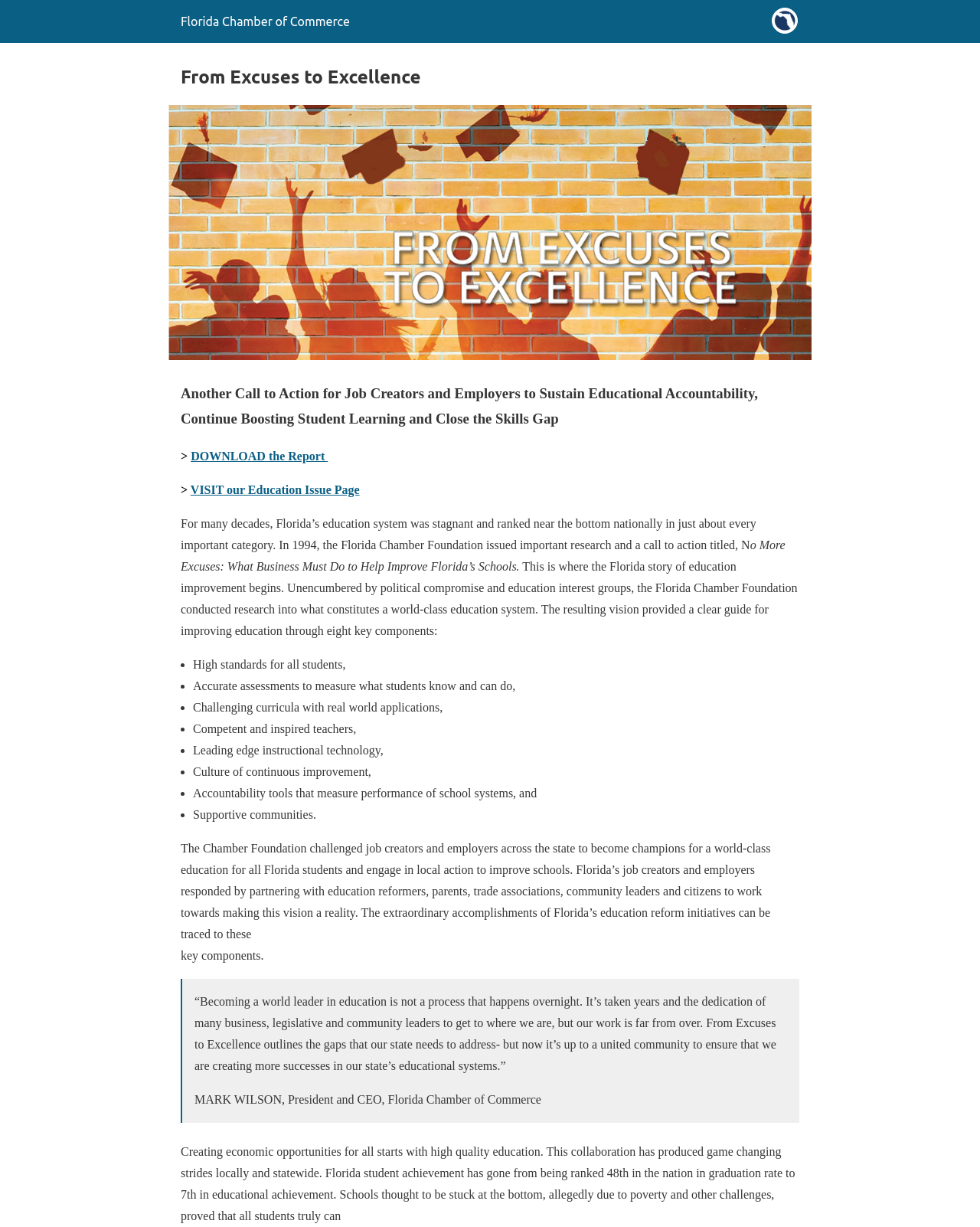What is the main topic of this webpage?
Provide a concise answer using a single word or phrase based on the image.

Education